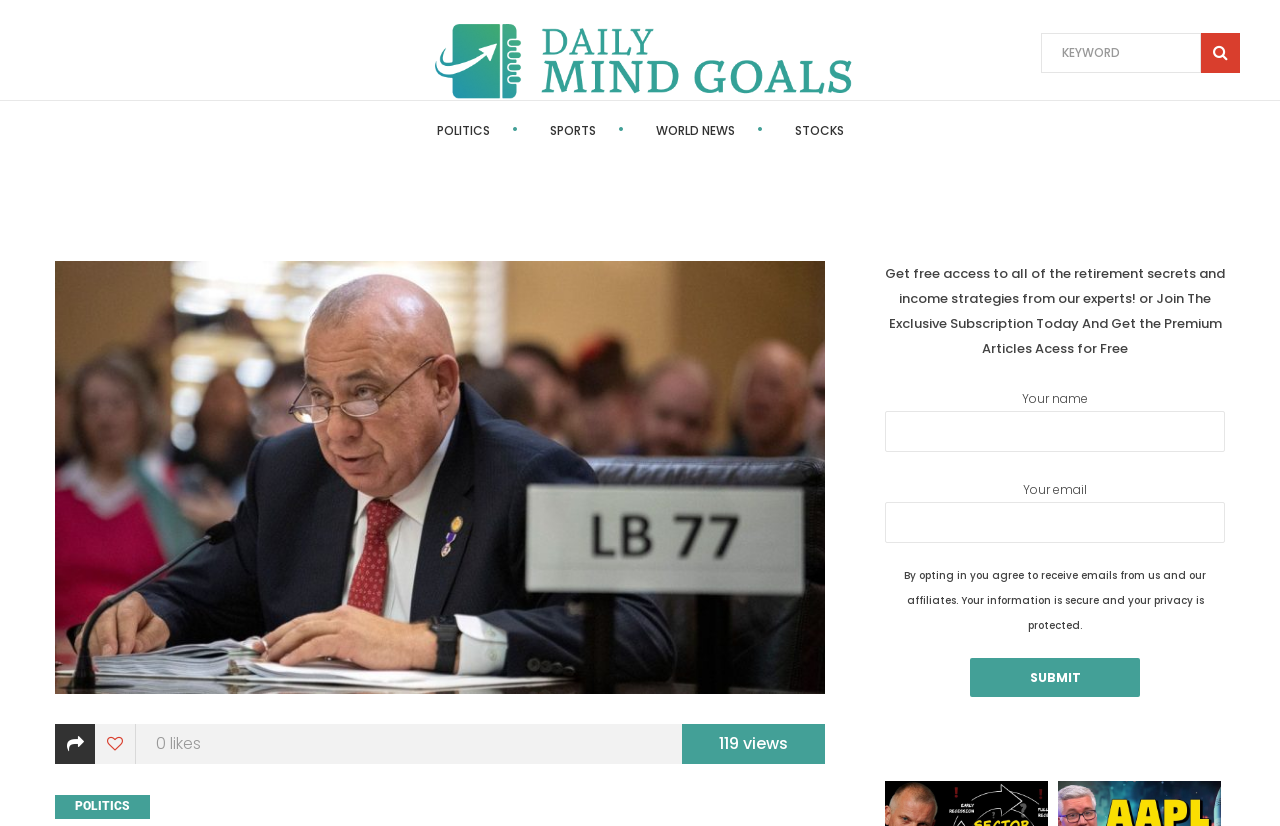Locate the bounding box coordinates of the element to click to perform the following action: 'Search for something'. The coordinates should be given as four float values between 0 and 1, in the form of [left, top, right, bottom].

[0.813, 0.04, 0.938, 0.088]